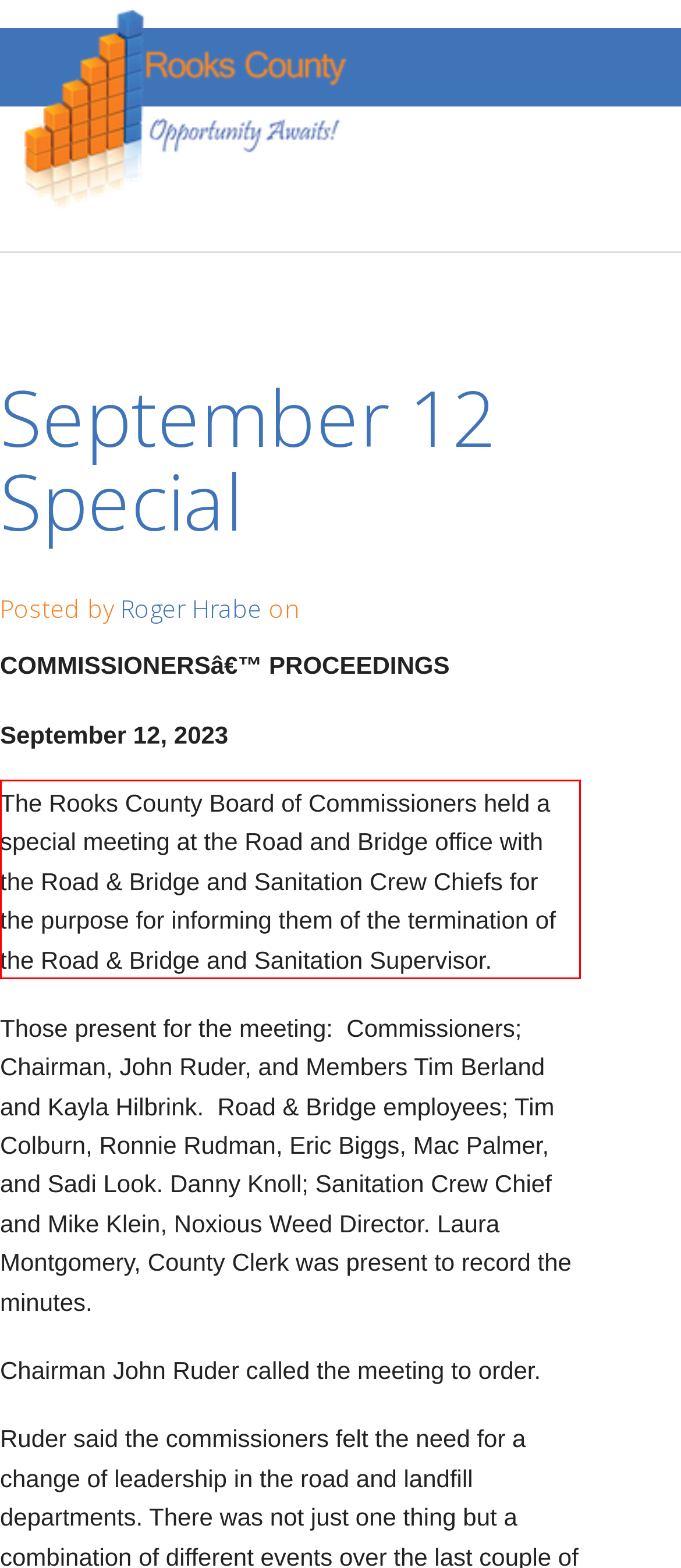Please take the screenshot of the webpage, find the red bounding box, and generate the text content that is within this red bounding box.

The Rooks County Board of Commissioners held a special meeting at the Road and Bridge office with the Road & Bridge and Sanitation Crew Chiefs for the purpose for informing them of the termination of the Road & Bridge and Sanitation Supervisor.